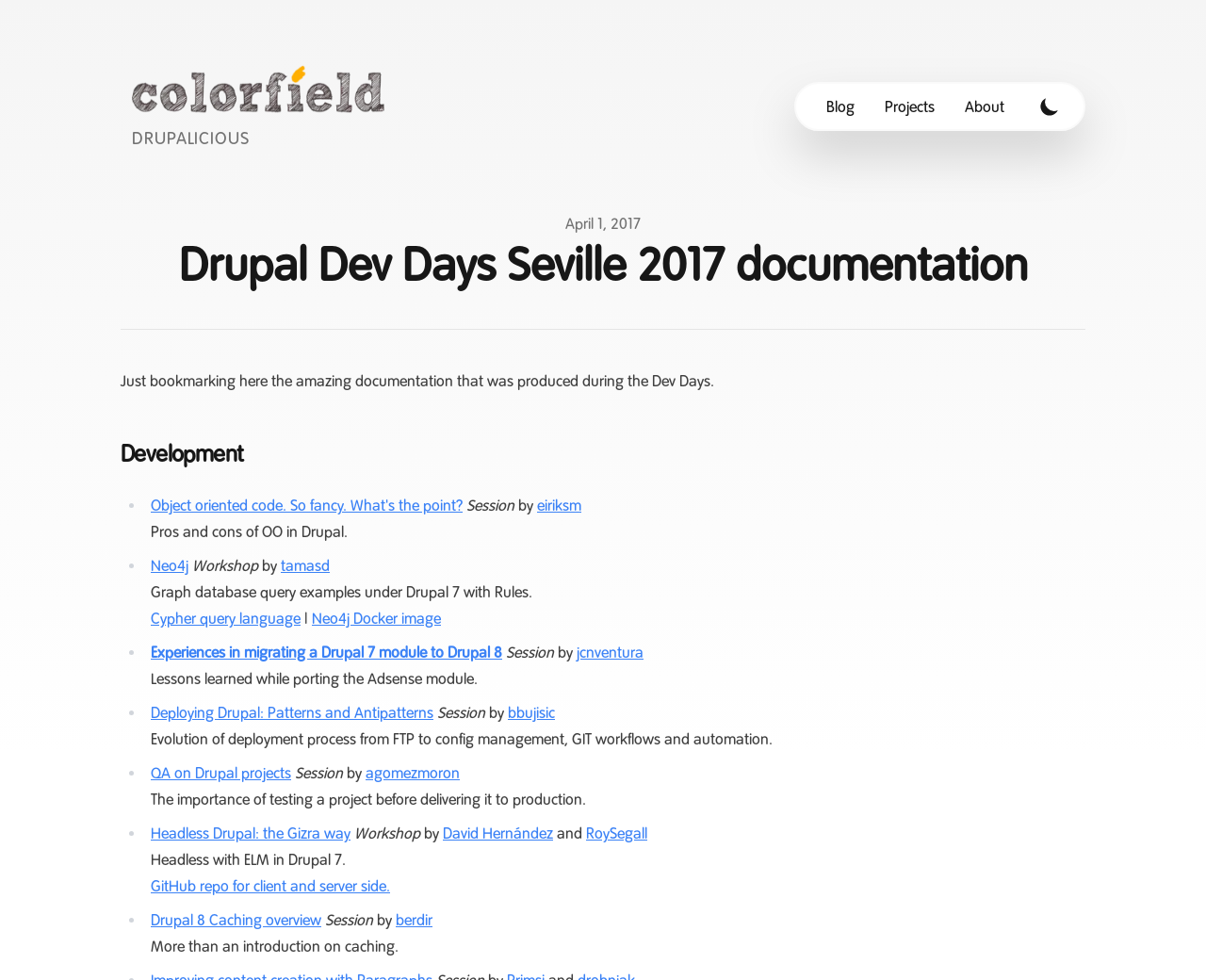Create a detailed narrative describing the layout and content of the webpage.

This webpage is about the documentation of Drupal Dev Days Seville 2017. At the top left, there is a logo of Colorfield, accompanied by a link to the Colorfield website. Next to it, there is a heading "DRUPALICIOUS". On the top right, there are links to "Blog", "Projects", and "About" pages. A button to toggle dark mode is also located on the top right.

Below the top navigation, there is a header section with a description list that provides information about the publication date, which is April 1, 2017. The main heading "Drupal Dev Days Seville 2017 documentation" is followed by a brief description of the documentation.

The main content of the webpage is divided into sections, each with a heading and a list of links to sessions, workshops, and presentations. The sections are labeled as "Development", and each list item is marked with a bullet point. The links are accompanied by the title of the session or workshop, the type (session or workshop), and the presenter's name. The descriptions of the sessions and workshops provide a brief summary of the topics covered.

There are a total of 9 list items, each with a link to a specific session or workshop. The topics range from object-oriented code in Drupal to deploying Drupal, and from QA on Drupal projects to headless Drupal.